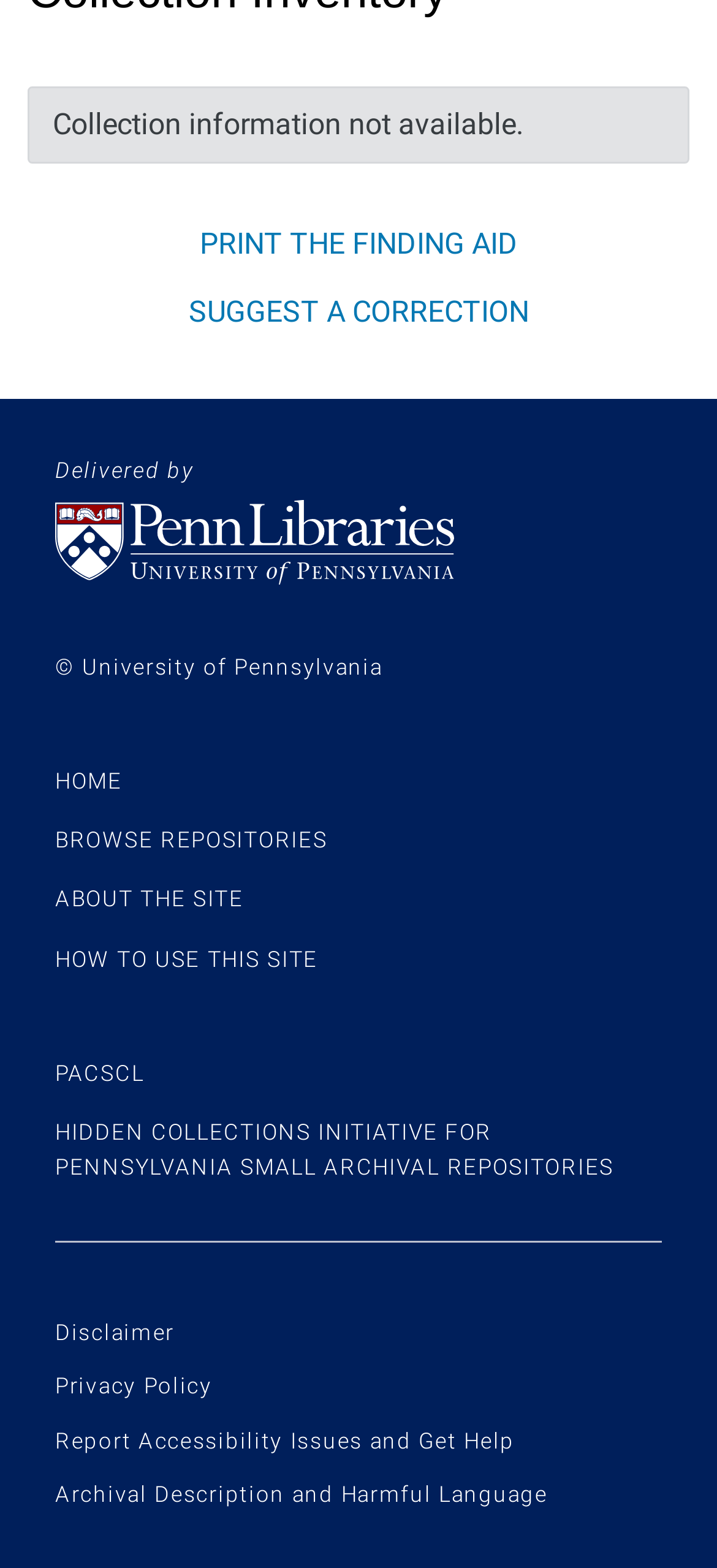Locate the bounding box coordinates of the element that should be clicked to execute the following instruction: "go to home".

[0.077, 0.49, 0.171, 0.506]